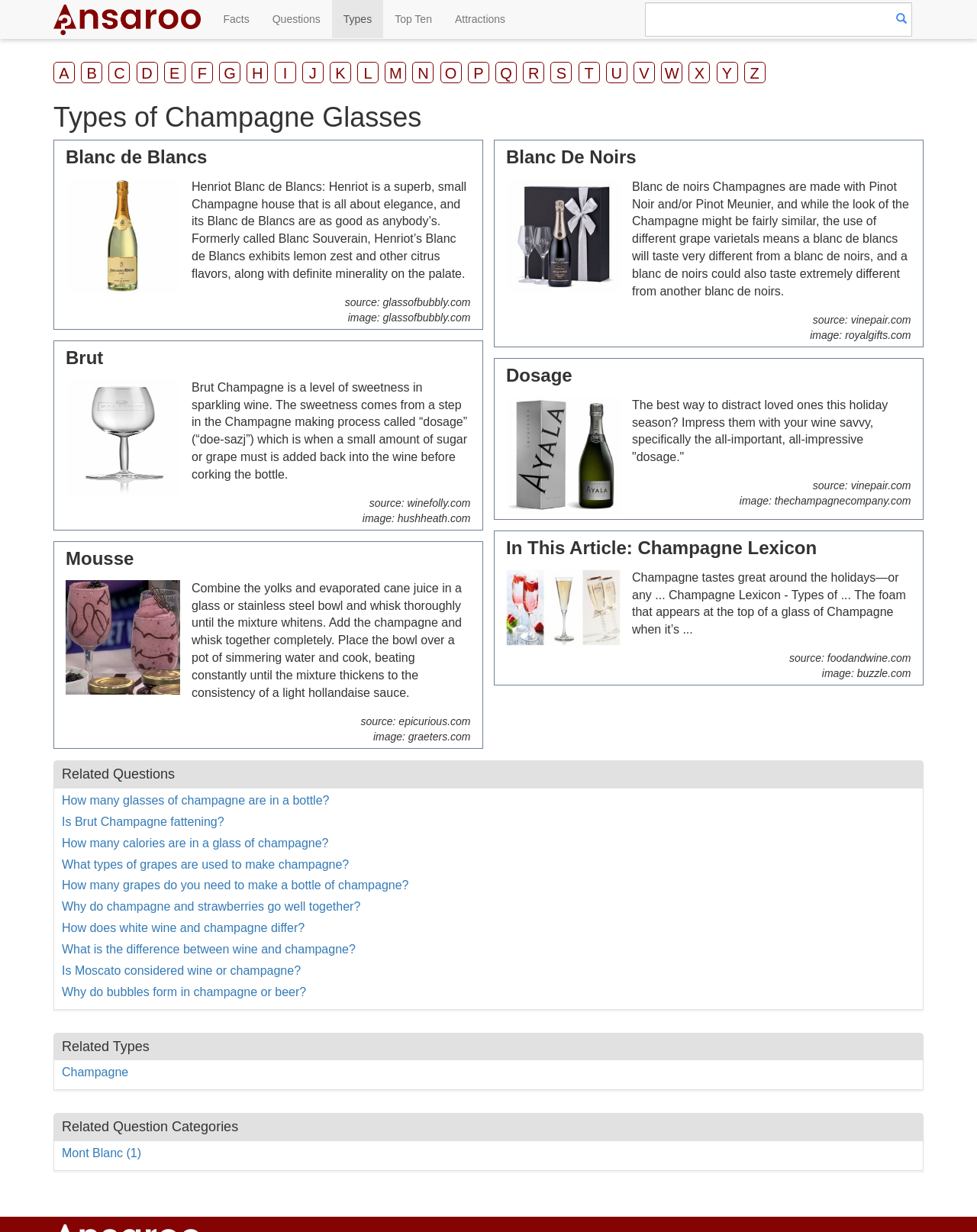Locate the bounding box of the UI element with the following description: "V".

[0.648, 0.05, 0.67, 0.067]